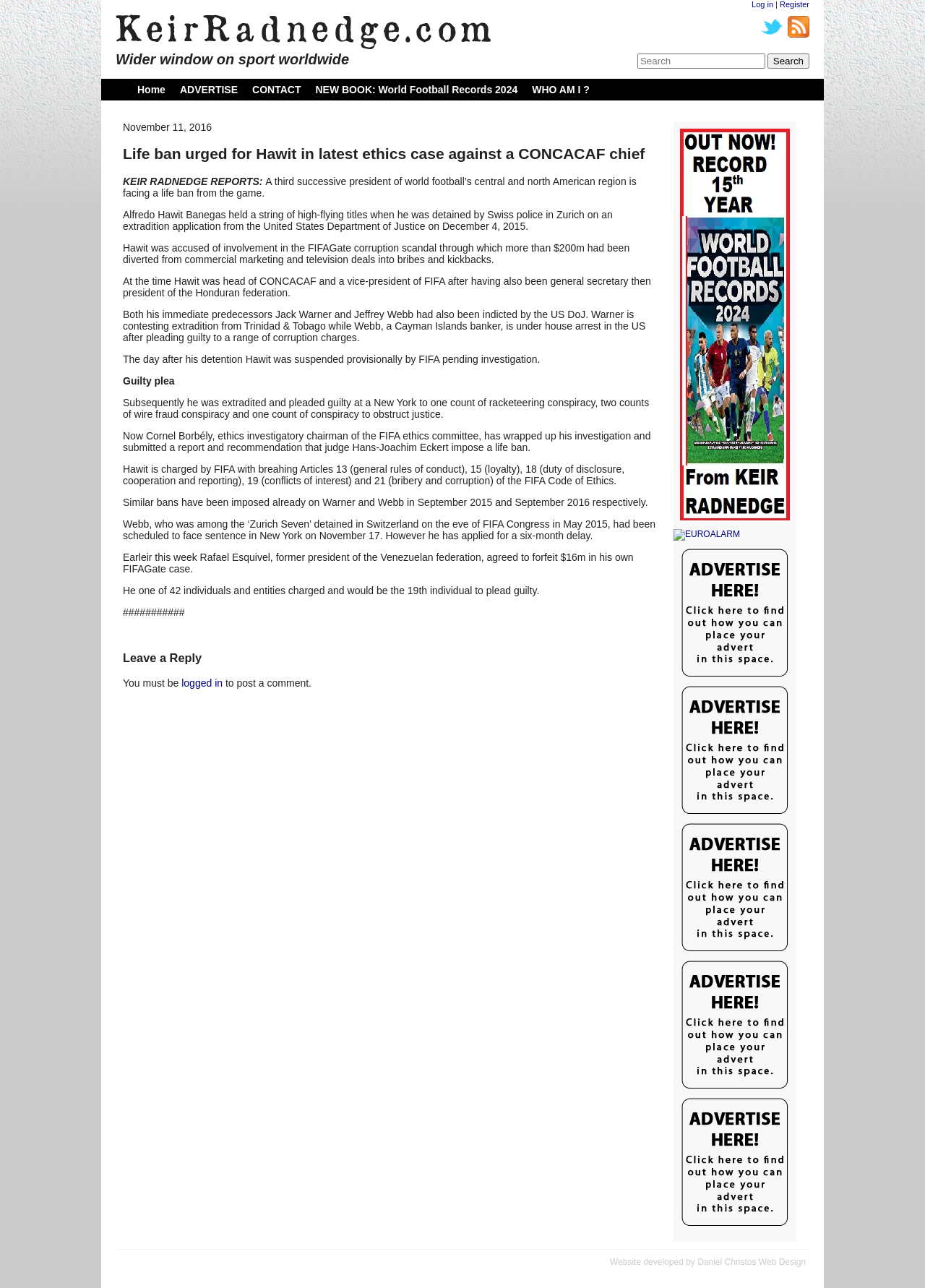Kindly provide the bounding box coordinates of the section you need to click on to fulfill the given instruction: "Read the latest news".

[0.133, 0.113, 0.712, 0.126]